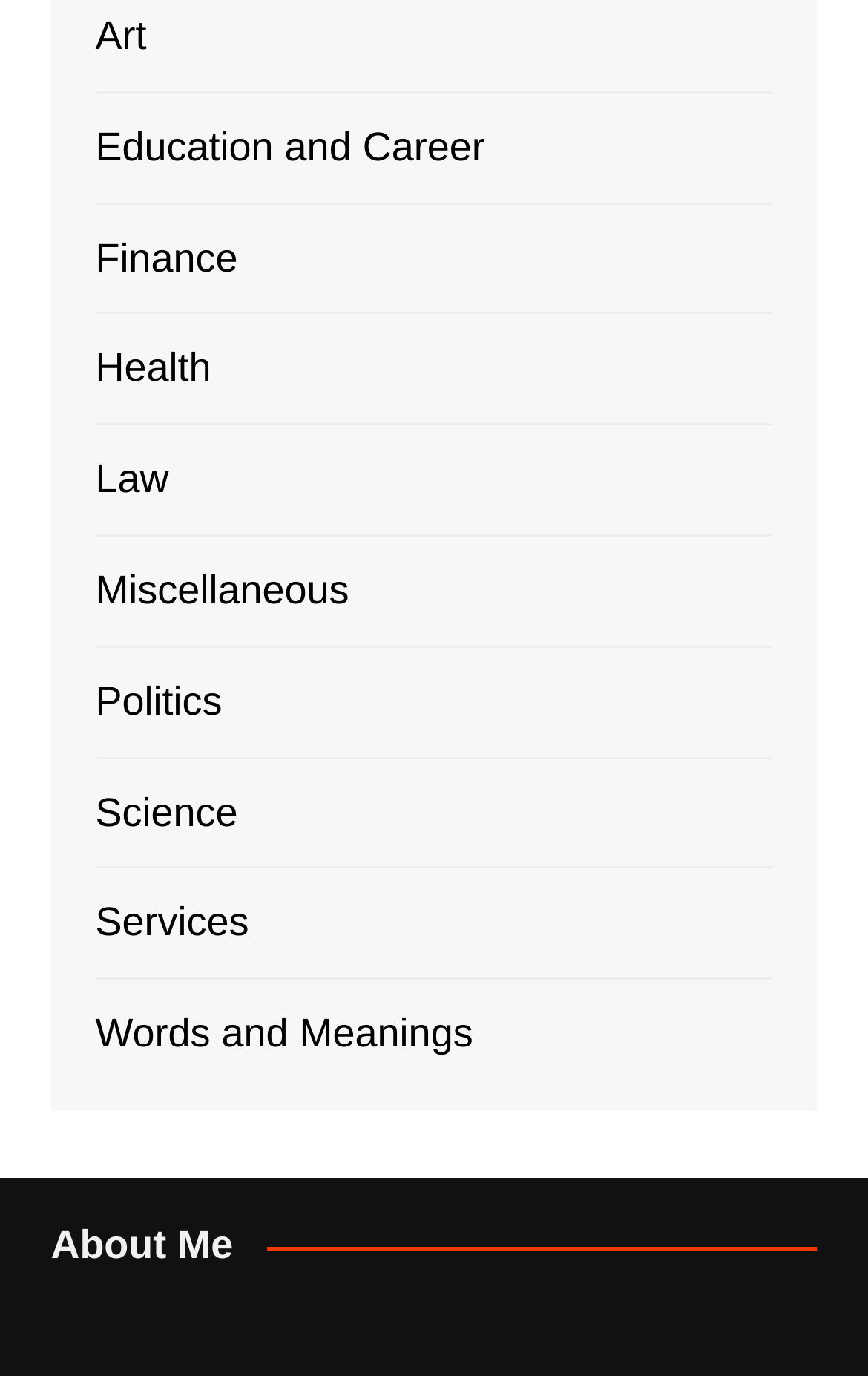What categories are available on this webpage?
Please analyze the image and answer the question with as much detail as possible.

By examining the links on the webpage, I can see that there are multiple categories available, including Art, Education and Career, Finance, Health, Law, Miscellaneous, Politics, Science, Services, and Words and Meanings.